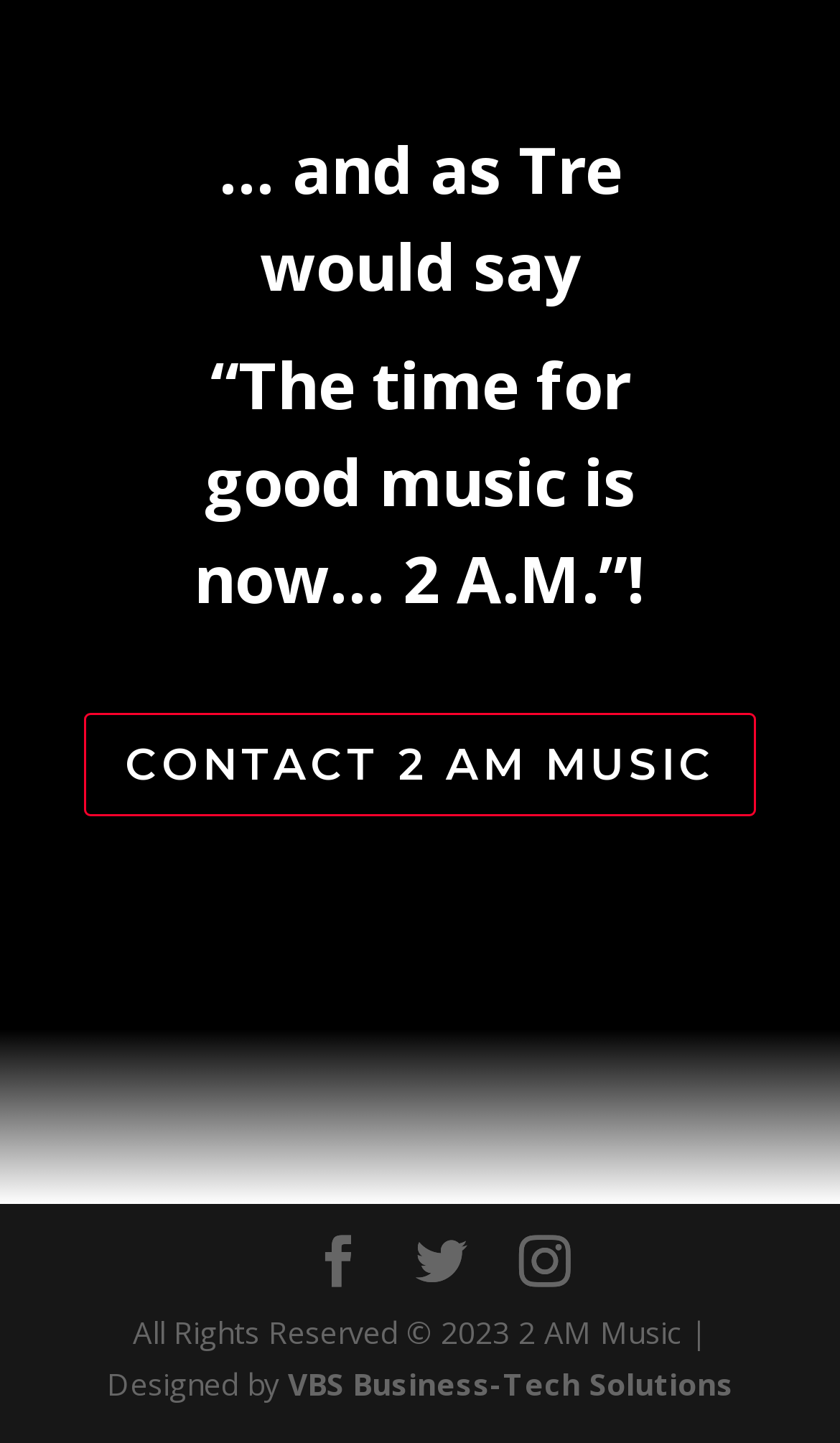Extract the bounding box coordinates for the UI element described as: "VBS Business-Tech Solutions".

[0.342, 0.945, 0.873, 0.974]